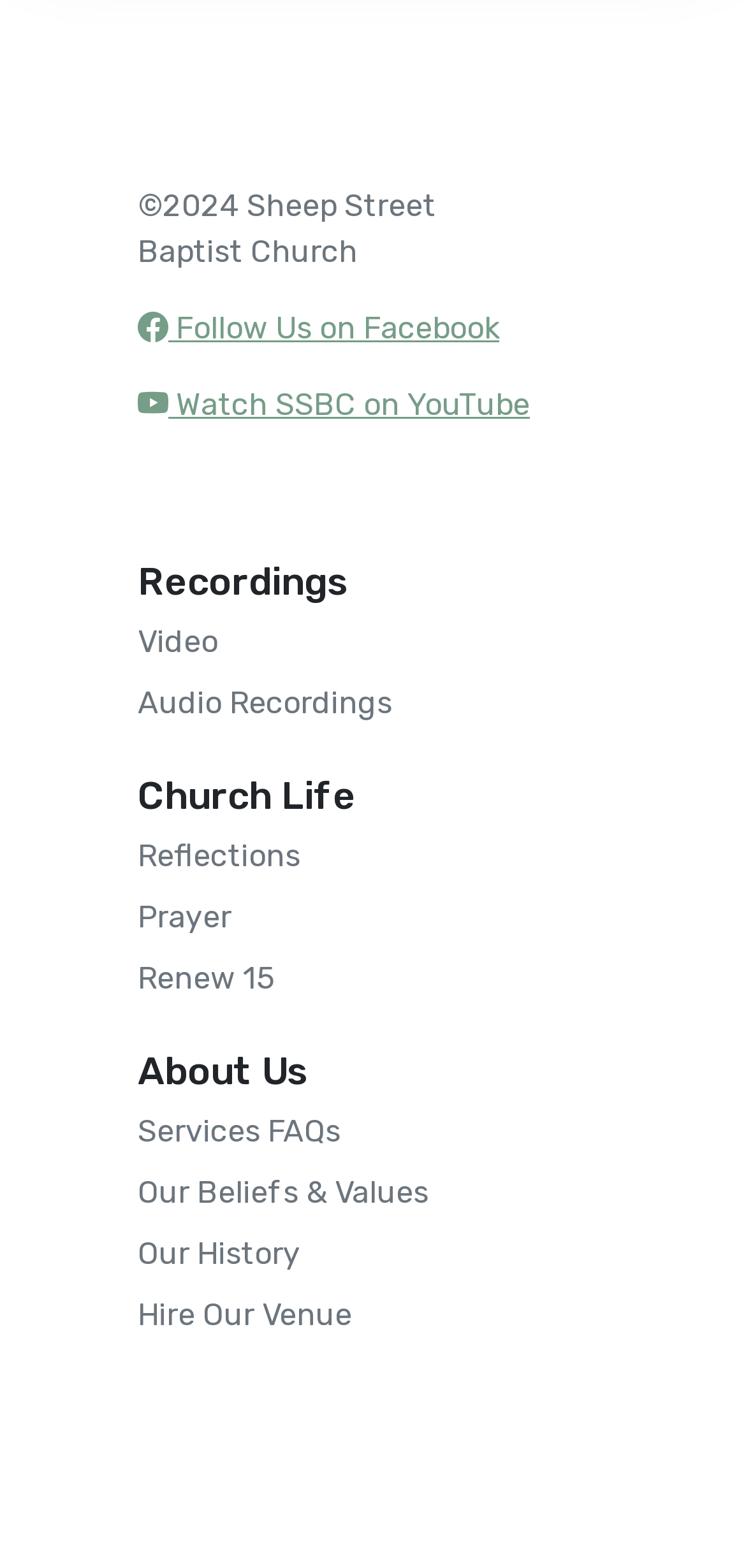What social media platforms can I follow the church on?
Please answer the question with a single word or phrase, referencing the image.

Facebook, YouTube